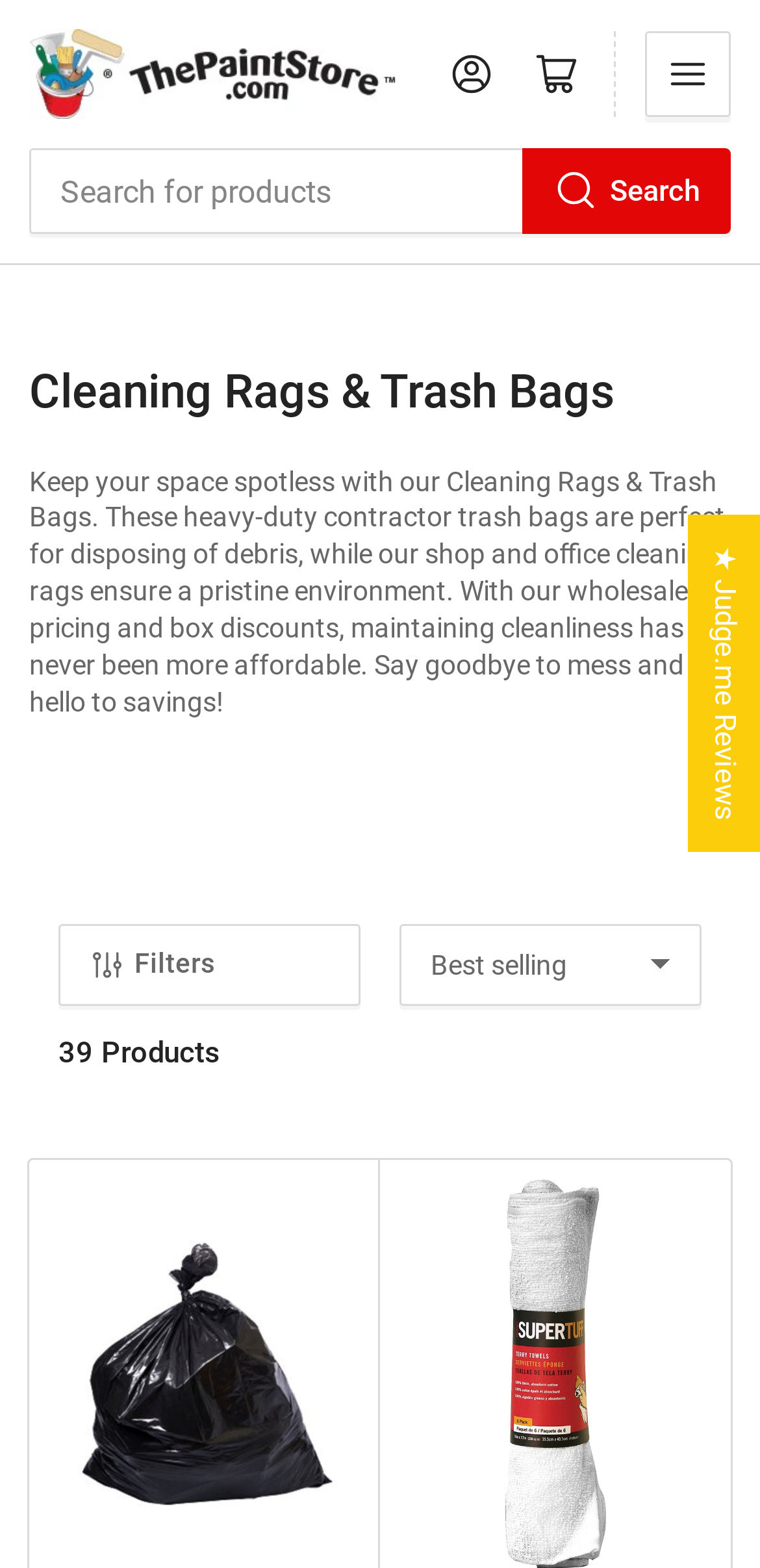Identify the bounding box coordinates of the clickable region necessary to fulfill the following instruction: "Click on the '4-H' link". The bounding box coordinates should be four float numbers between 0 and 1, i.e., [left, top, right, bottom].

None